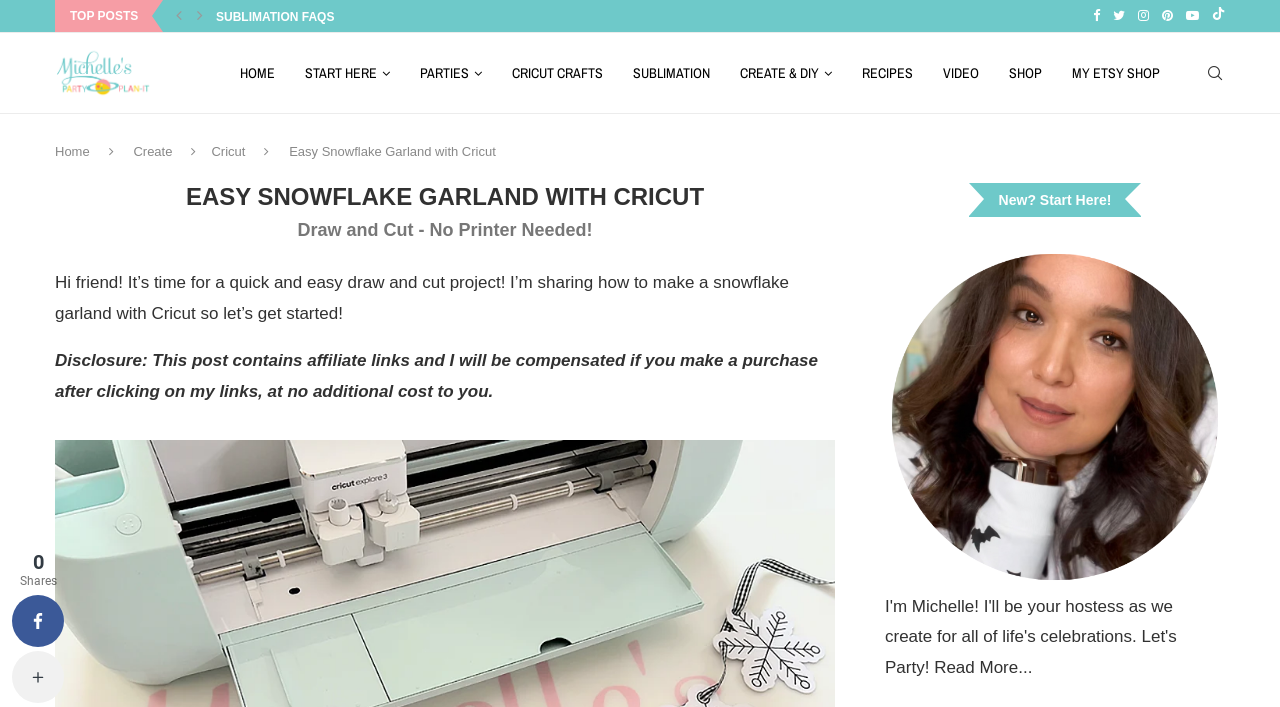Determine the bounding box coordinates of the section to be clicked to follow the instruction: "Search for something". The coordinates should be given as four float numbers between 0 and 1, formatted as [left, top, right, bottom].

[0.941, 0.047, 0.957, 0.16]